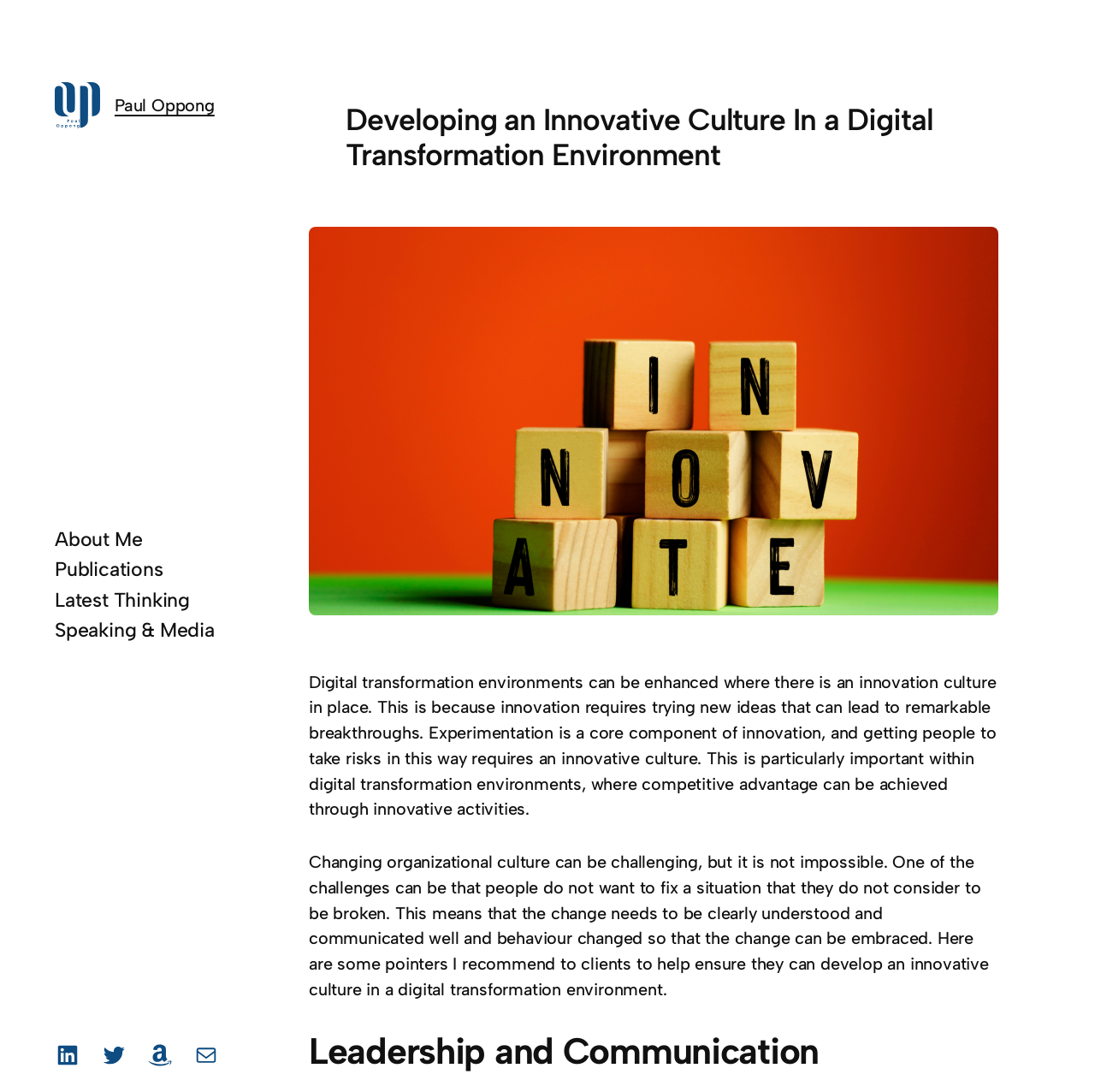Locate the coordinates of the bounding box for the clickable region that fulfills this instruction: "Navigate to the About Me page".

[0.05, 0.483, 0.13, 0.506]